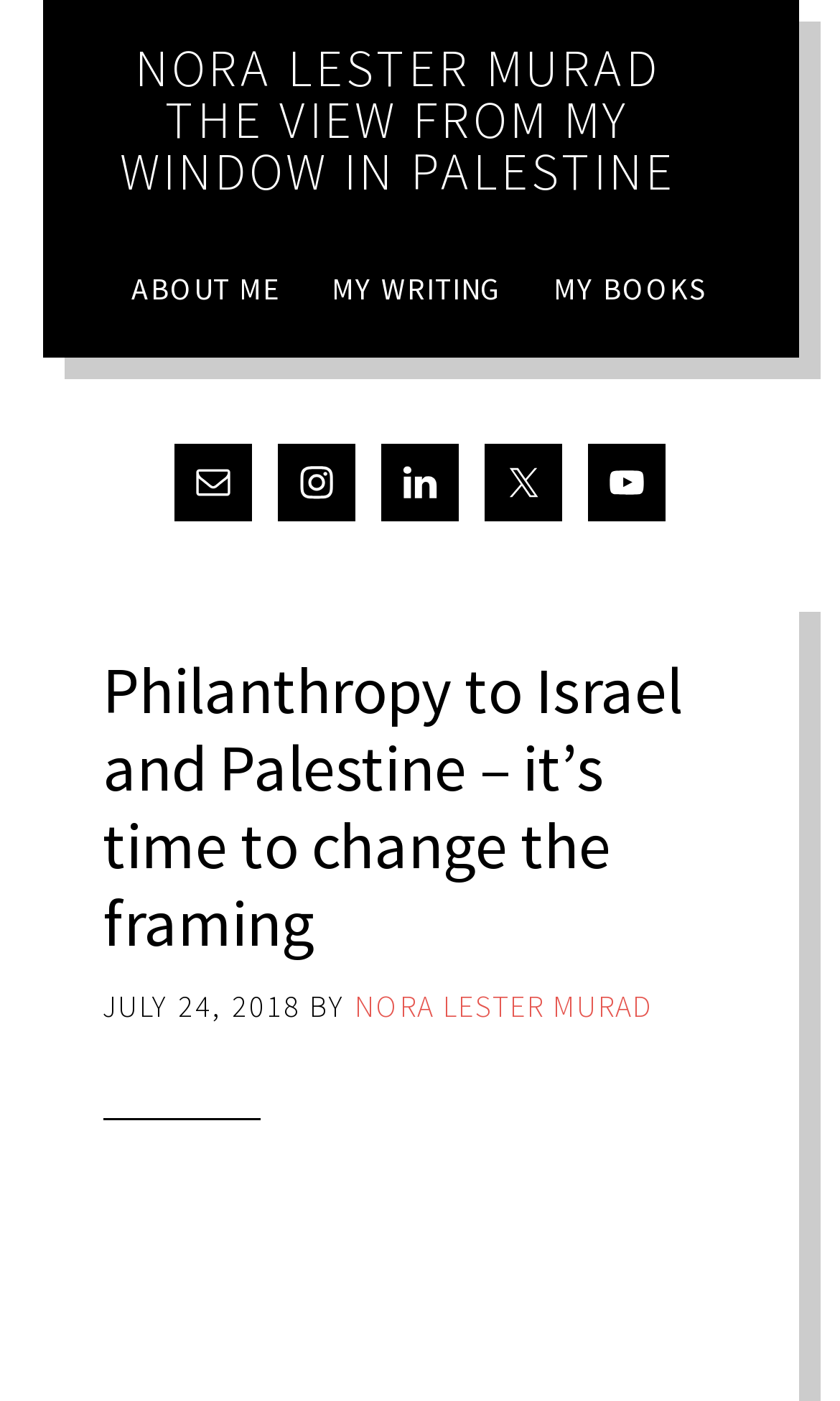How many navigation links are there?
From the screenshot, supply a one-word or short-phrase answer.

3